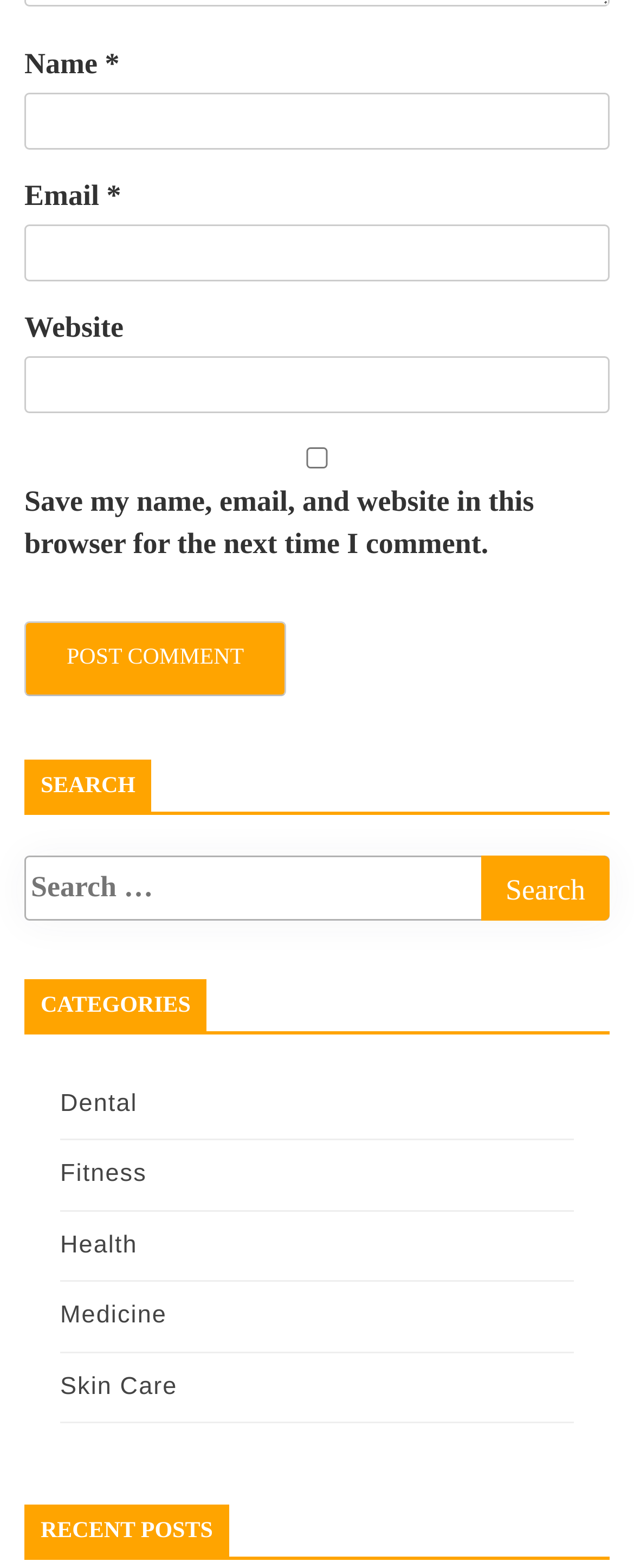Please identify the bounding box coordinates of the element's region that I should click in order to complete the following instruction: "Visit the Dental category". The bounding box coordinates consist of four float numbers between 0 and 1, i.e., [left, top, right, bottom].

[0.095, 0.695, 0.217, 0.712]